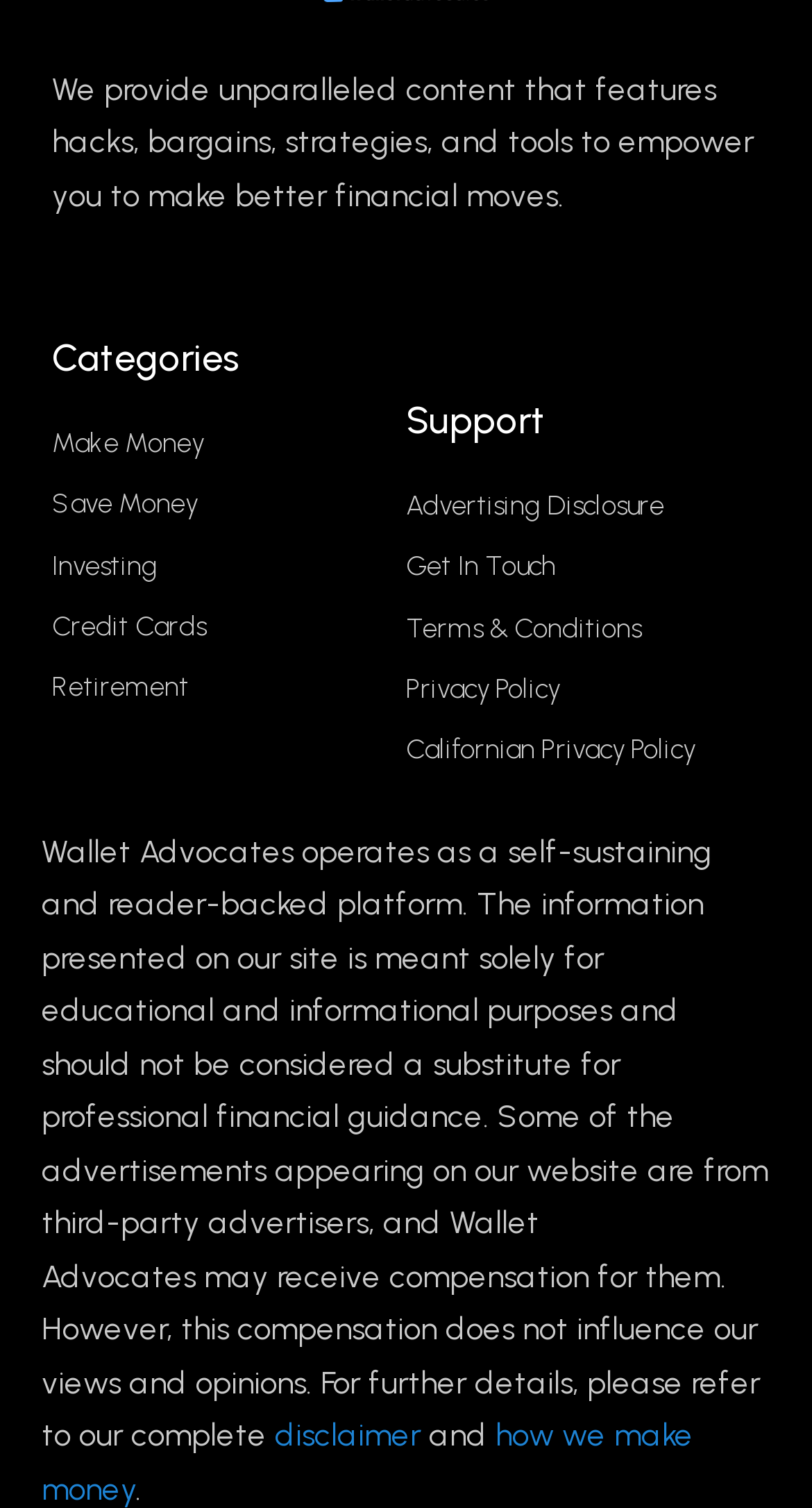Using the format (top-left x, top-left y, bottom-right x, bottom-right y), provide the bounding box coordinates for the described UI element. All values should be floating point numbers between 0 and 1: how we make money

[0.051, 0.94, 0.854, 1.0]